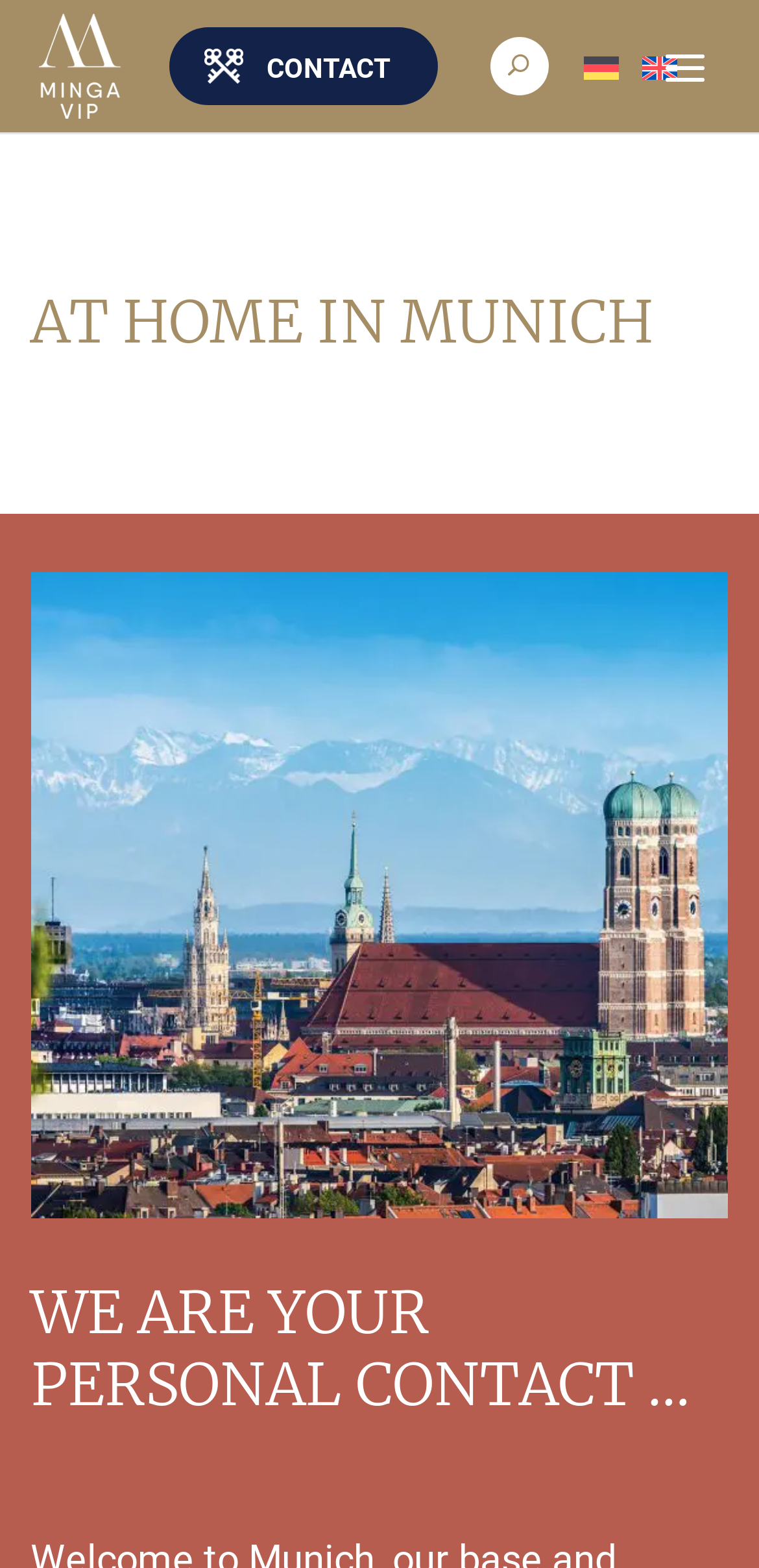Using the details in the image, give a detailed response to the question below:
What is the main service offered?

The webpage's title and the presence of the phrase 'International Concierge Service' suggest that the main service offered is a concierge service, likely catering to international clients.